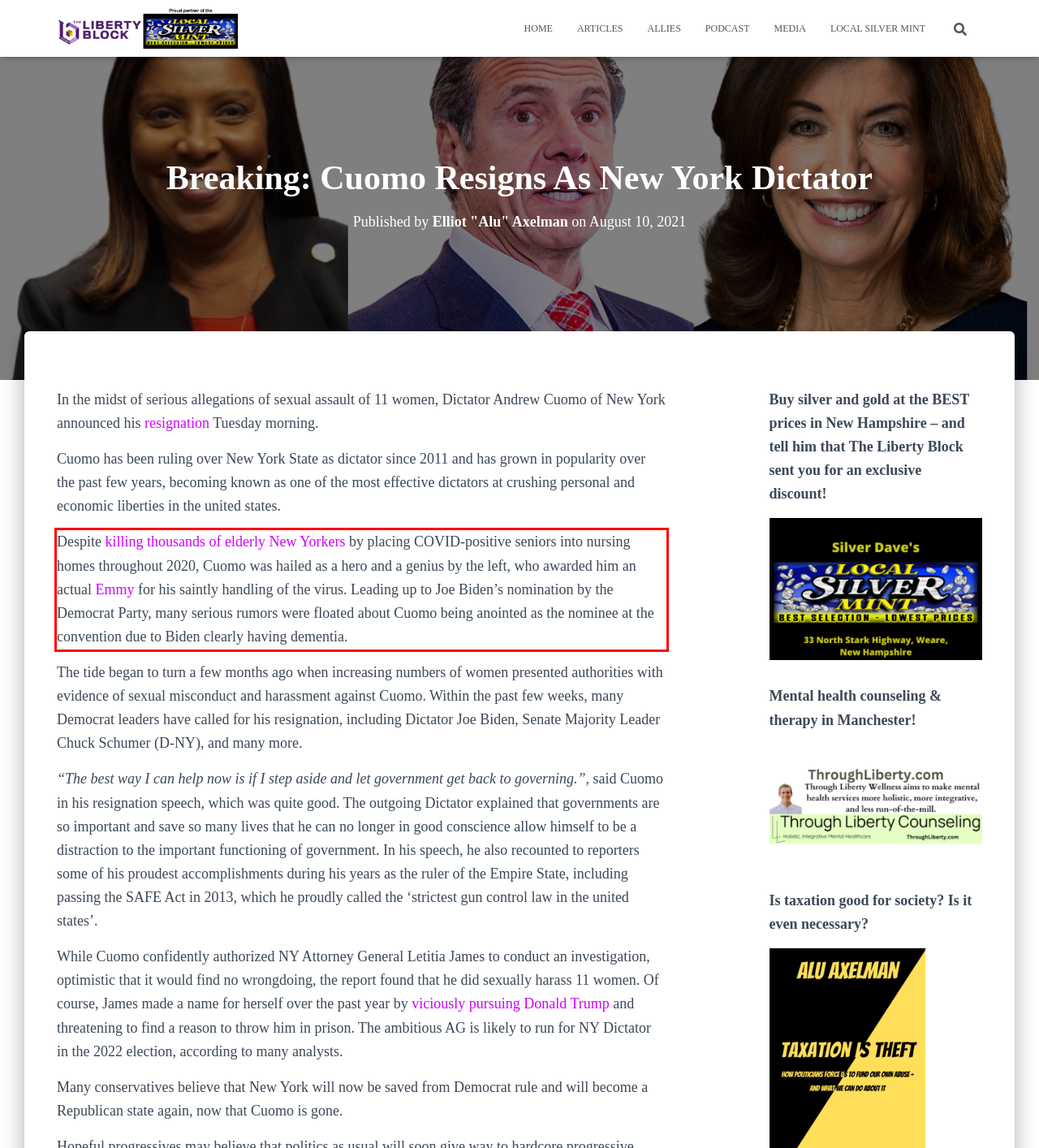Given a webpage screenshot with a red bounding box, perform OCR to read and deliver the text enclosed by the red bounding box.

Despite killing thousands of elderly New Yorkers by placing COVID-positive seniors into nursing homes throughout 2020, Cuomo was hailed as a hero and a genius by the left, who awarded him an actual Emmy for his saintly handling of the virus. Leading up to Joe Biden’s nomination by the Democrat Party, many serious rumors were floated about Cuomo being anointed as the nominee at the convention due to Biden clearly having dementia.